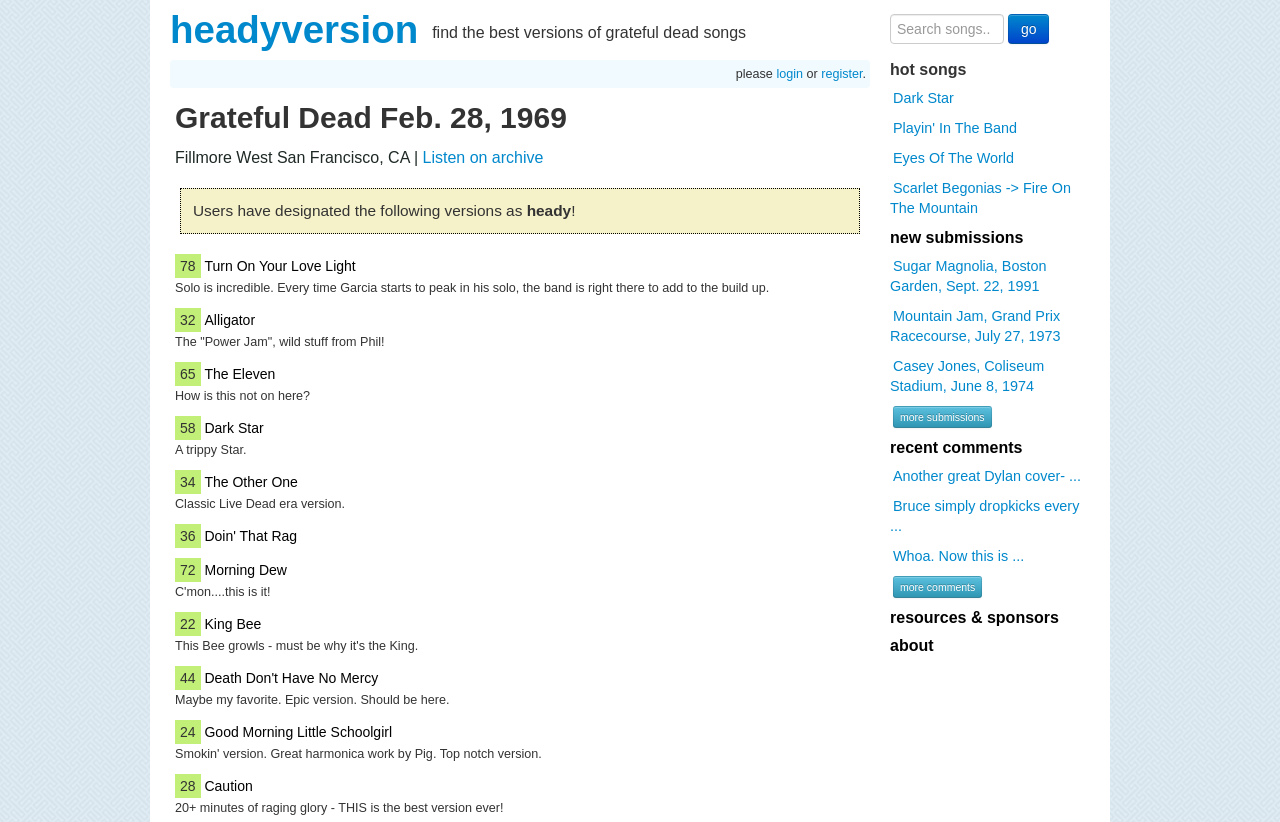Using the provided element description: "name="title" placeholder="Search songs.."", identify the bounding box coordinates. The coordinates should be four floats between 0 and 1 in the order [left, top, right, bottom].

[0.695, 0.017, 0.784, 0.054]